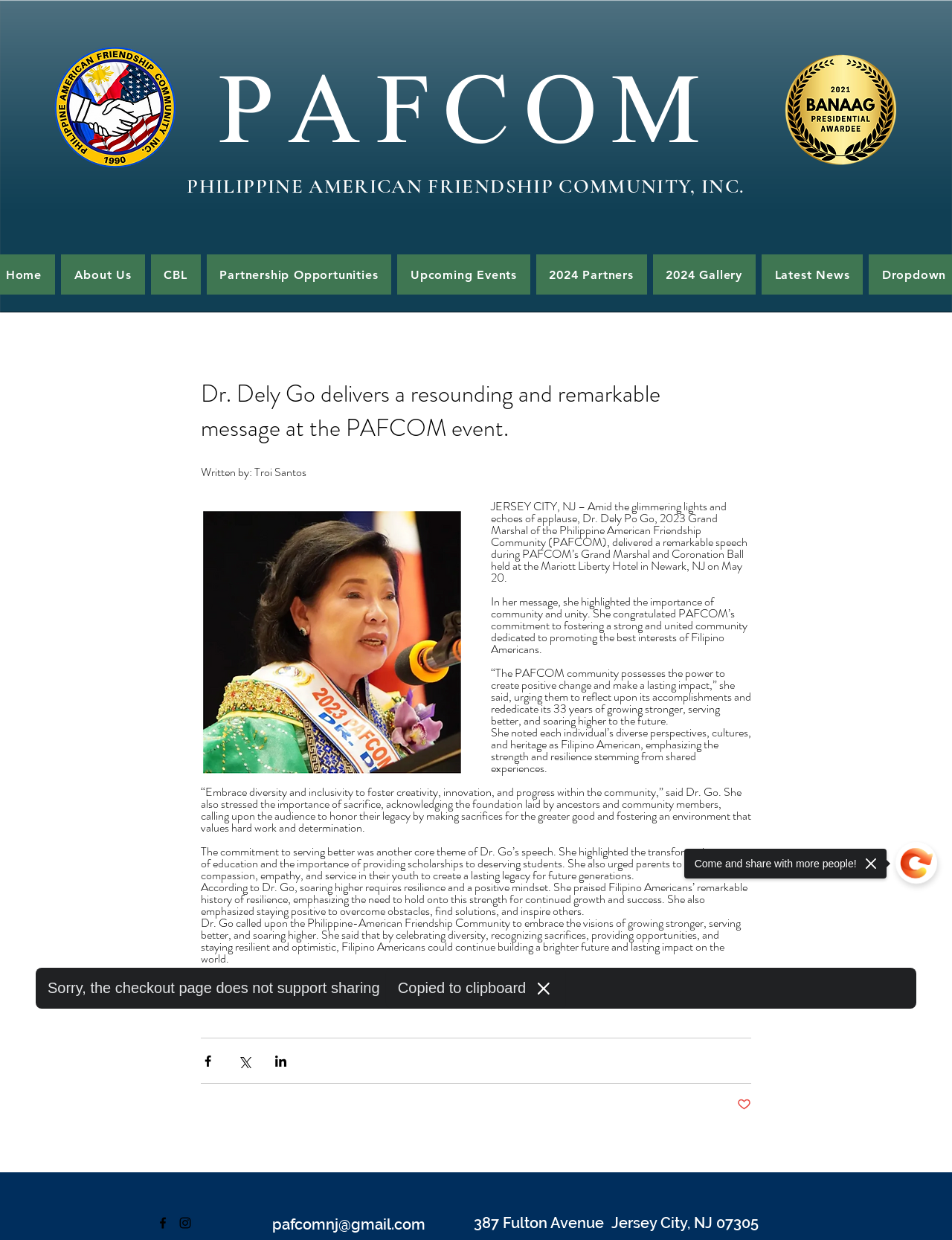Identify the bounding box for the UI element described as: "2024 Gallery". The coordinates should be four float numbers between 0 and 1, i.e., [left, top, right, bottom].

[0.686, 0.205, 0.794, 0.238]